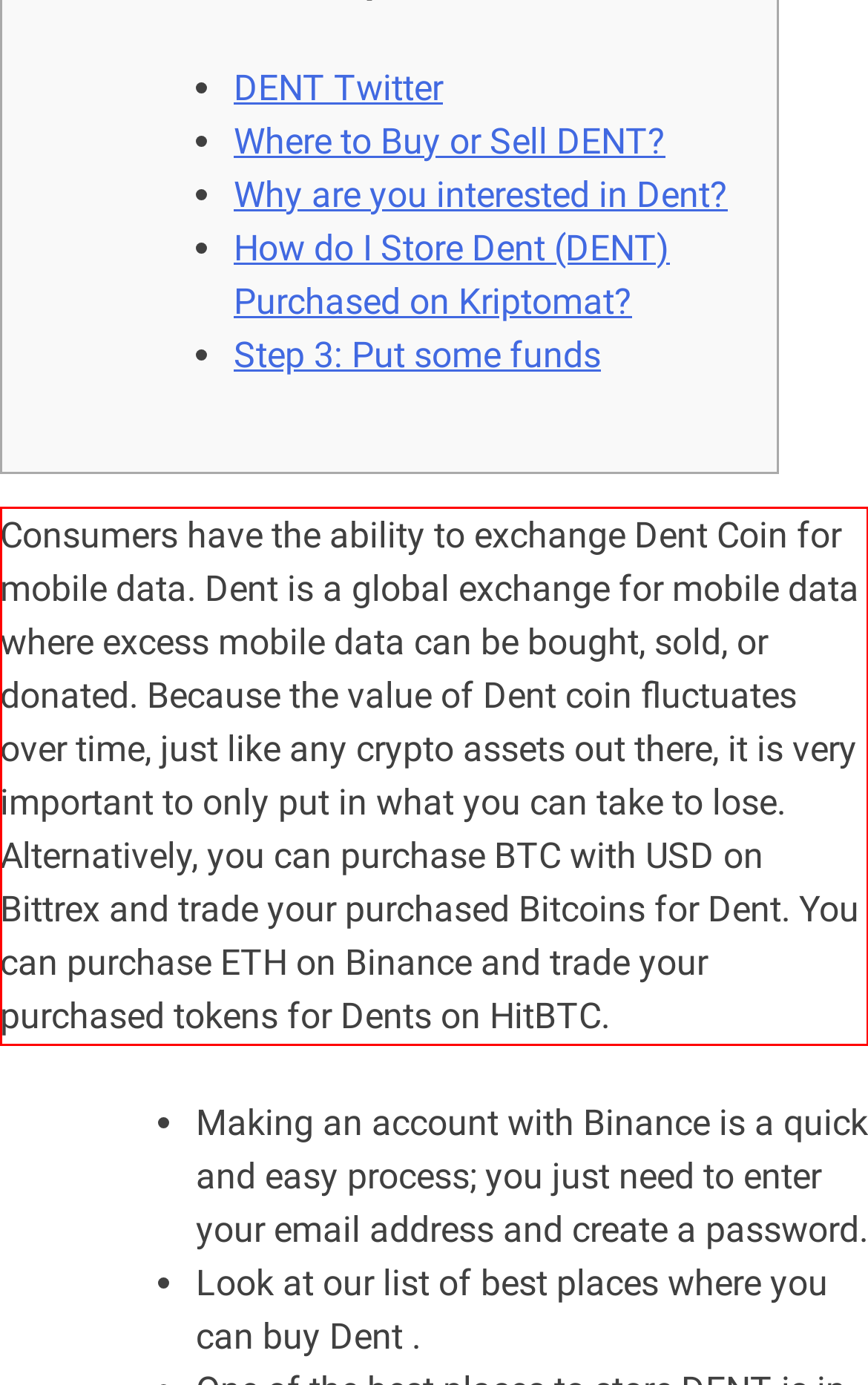From the given screenshot of a webpage, identify the red bounding box and extract the text content within it.

Consumers have the ability to exchange Dent Coin for mobile data. Dent is a global exchange for mobile data where excess mobile data can be bought, sold, or donated. Because the value of Dent coin fluctuates over time, just like any crypto assets out there, it is very important to only put in what you can take to lose. Alternatively, you can purchase BTC with USD on Bittrex and trade your purchased Bitcoins for Dent. You can purchase ETH on Binance and trade your purchased tokens for Dents on HitBTC.